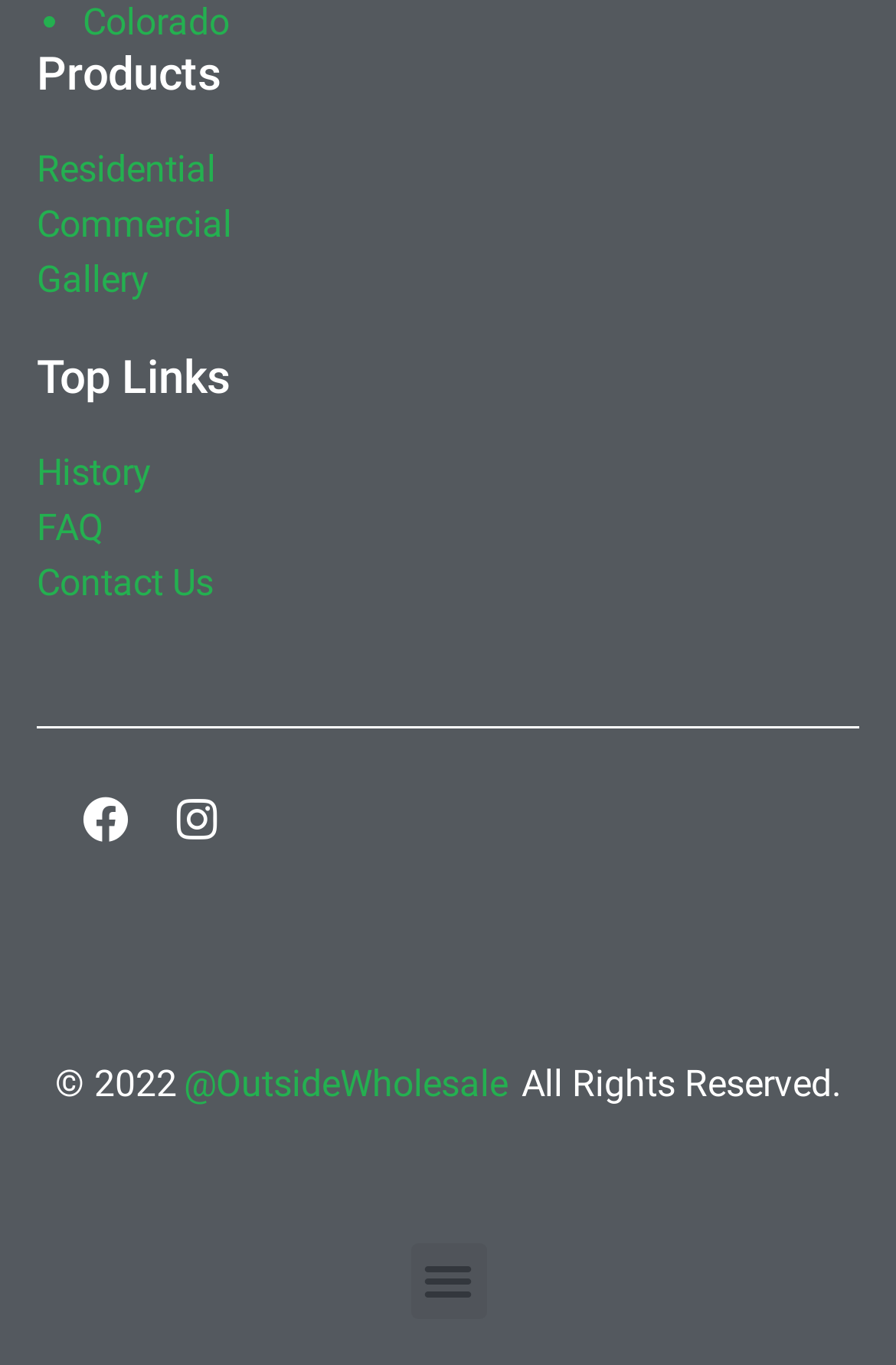How many social media links are there? Please answer the question using a single word or phrase based on the image.

2